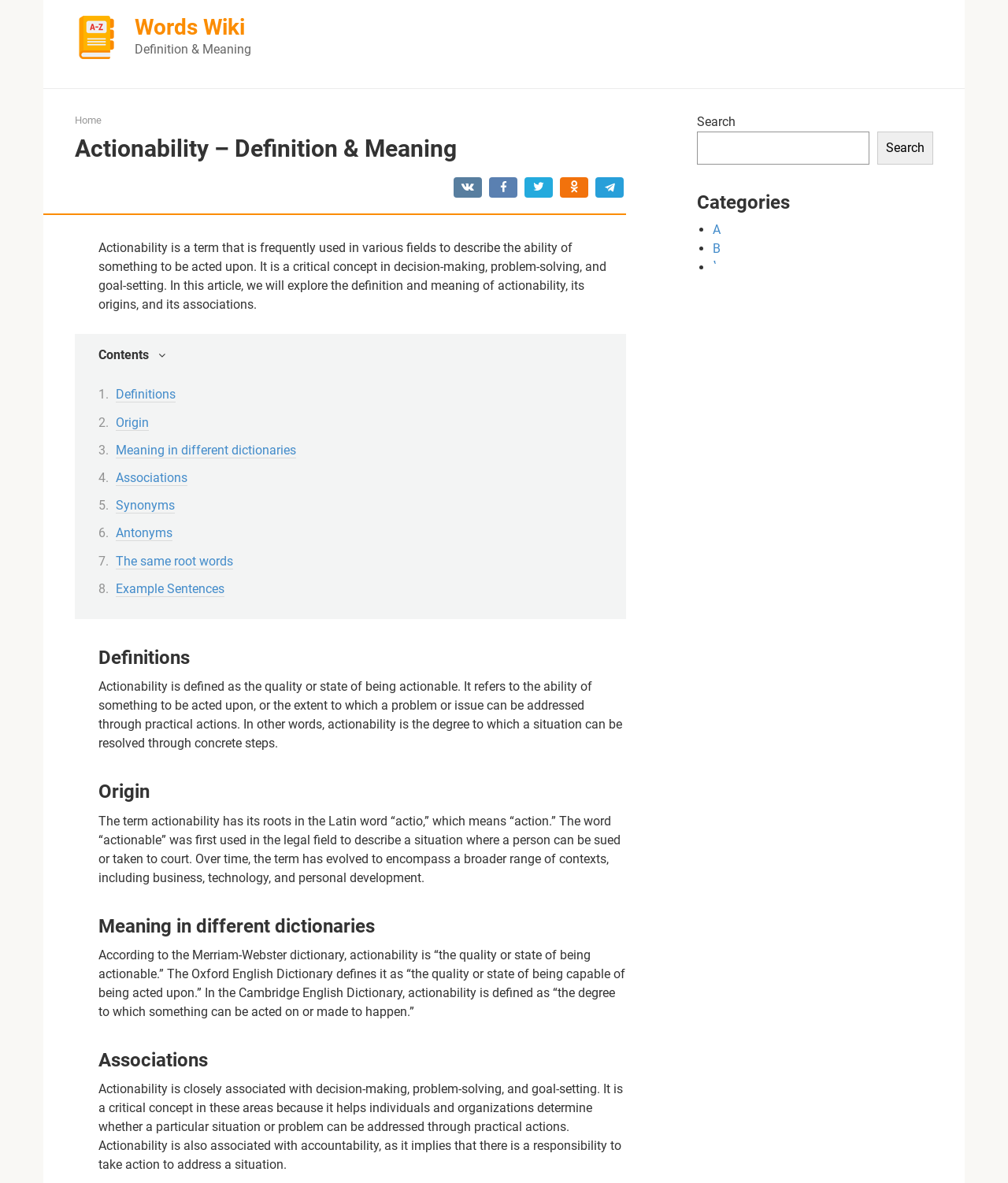Determine the bounding box coordinates of the region to click in order to accomplish the following instruction: "View the 'Categories'". Provide the coordinates as four float numbers between 0 and 1, specifically [left, top, right, bottom].

[0.691, 0.162, 0.926, 0.18]